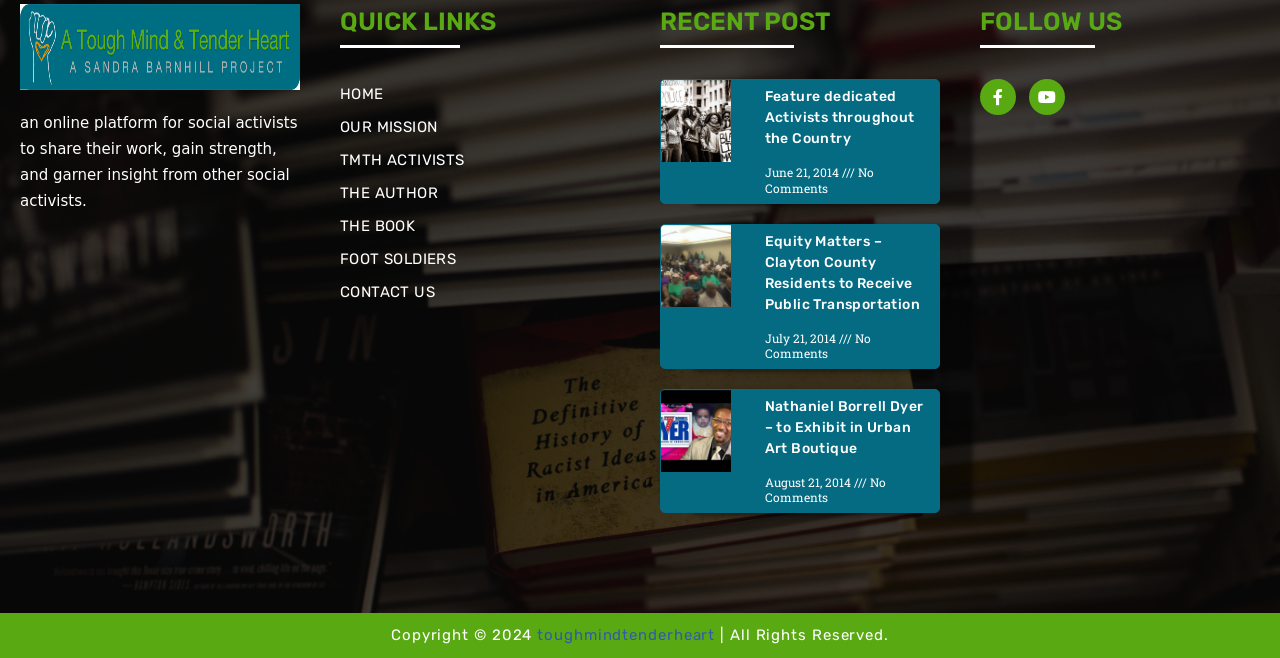Please provide a short answer using a single word or phrase for the question:
What is the name of the author?

Not specified